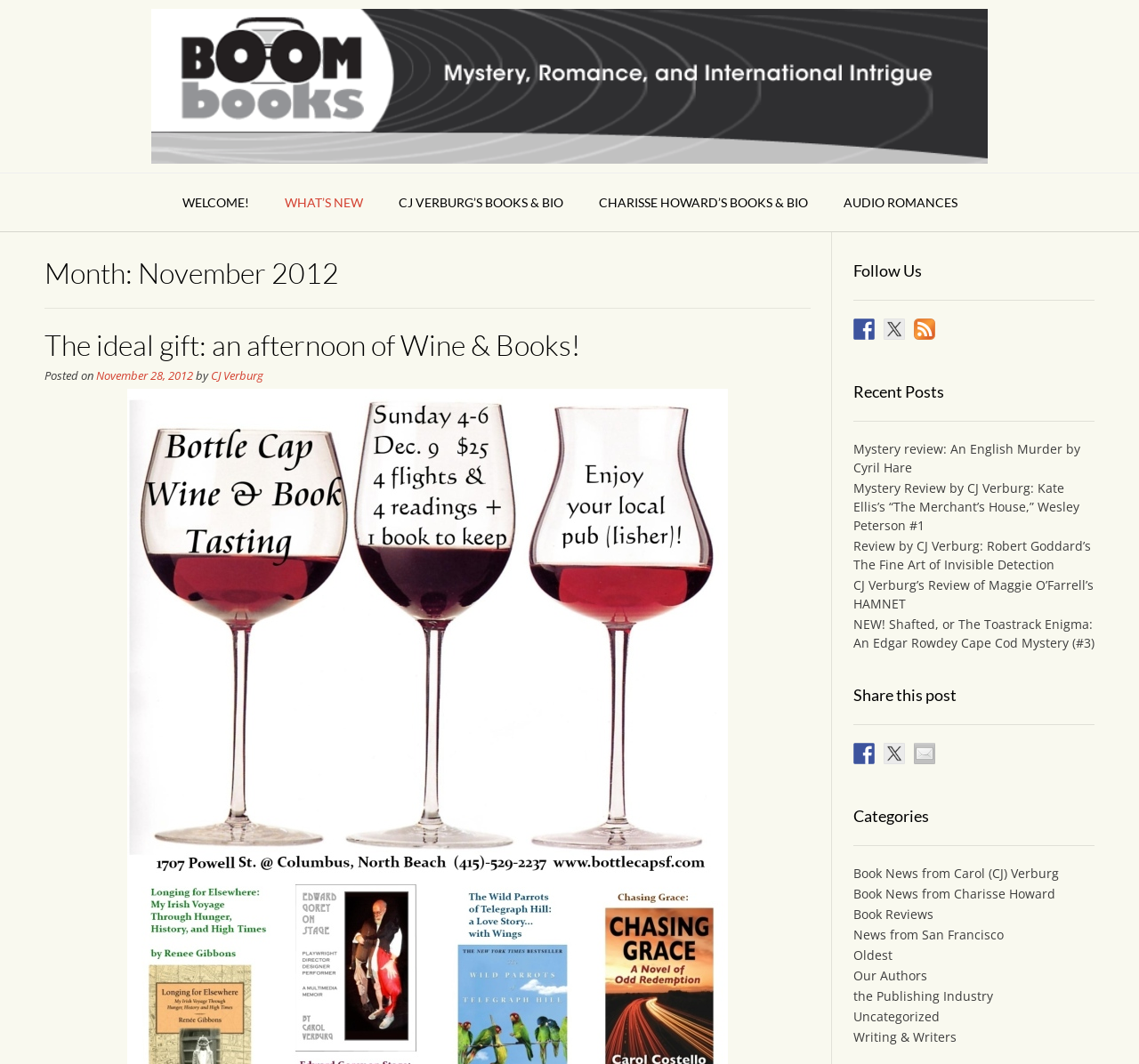What is the author of the post 'The ideal gift: an afternoon of Wine & Books!'?
Refer to the image and give a detailed answer to the question.

The author of the post 'The ideal gift: an afternoon of Wine & Books!' can be found by looking at the text 'by CJ Verburg' below the post title.